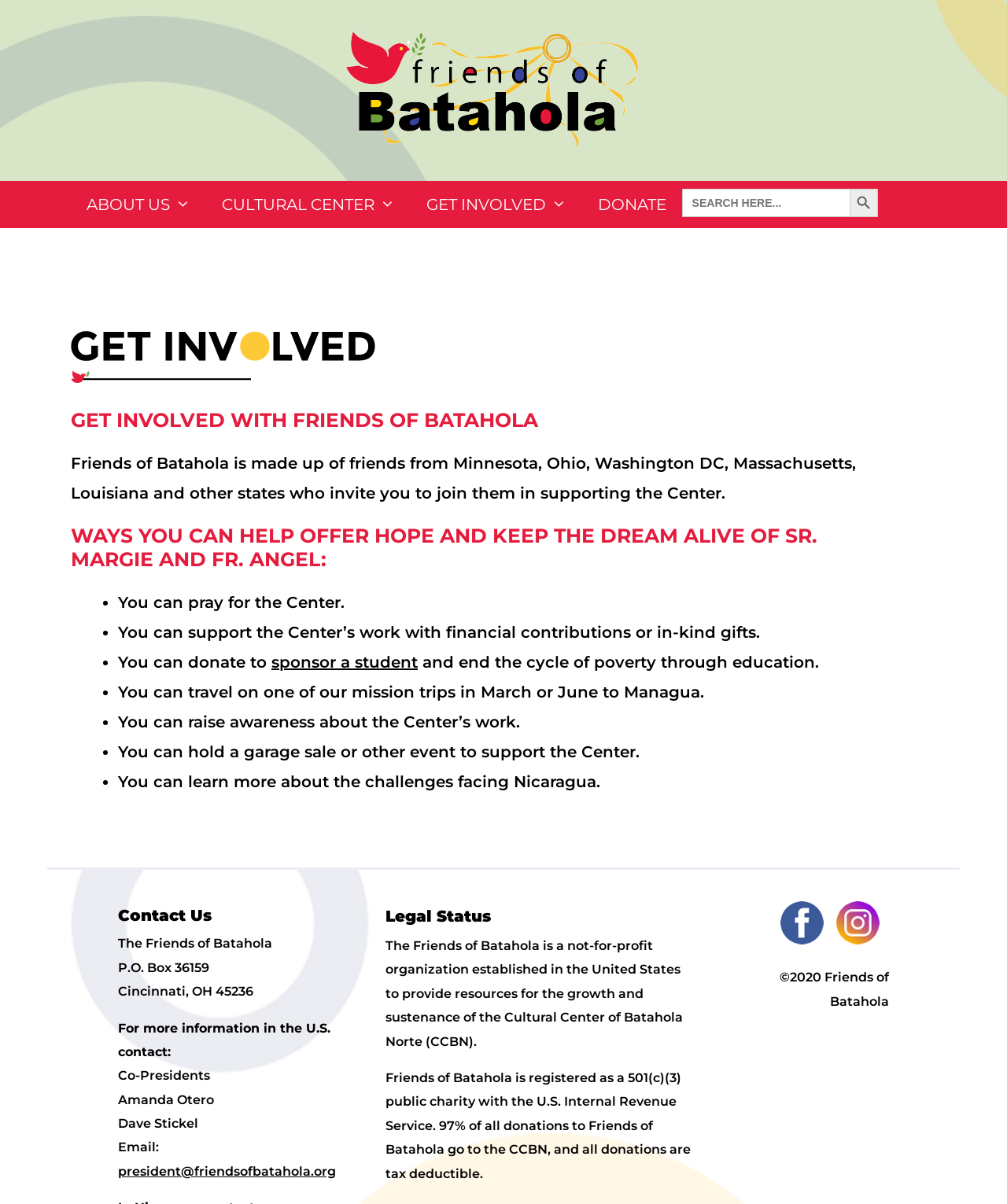Identify the bounding box coordinates of the area that should be clicked in order to complete the given instruction: "Search for something". The bounding box coordinates should be four float numbers between 0 and 1, i.e., [left, top, right, bottom].

[0.677, 0.157, 0.872, 0.18]